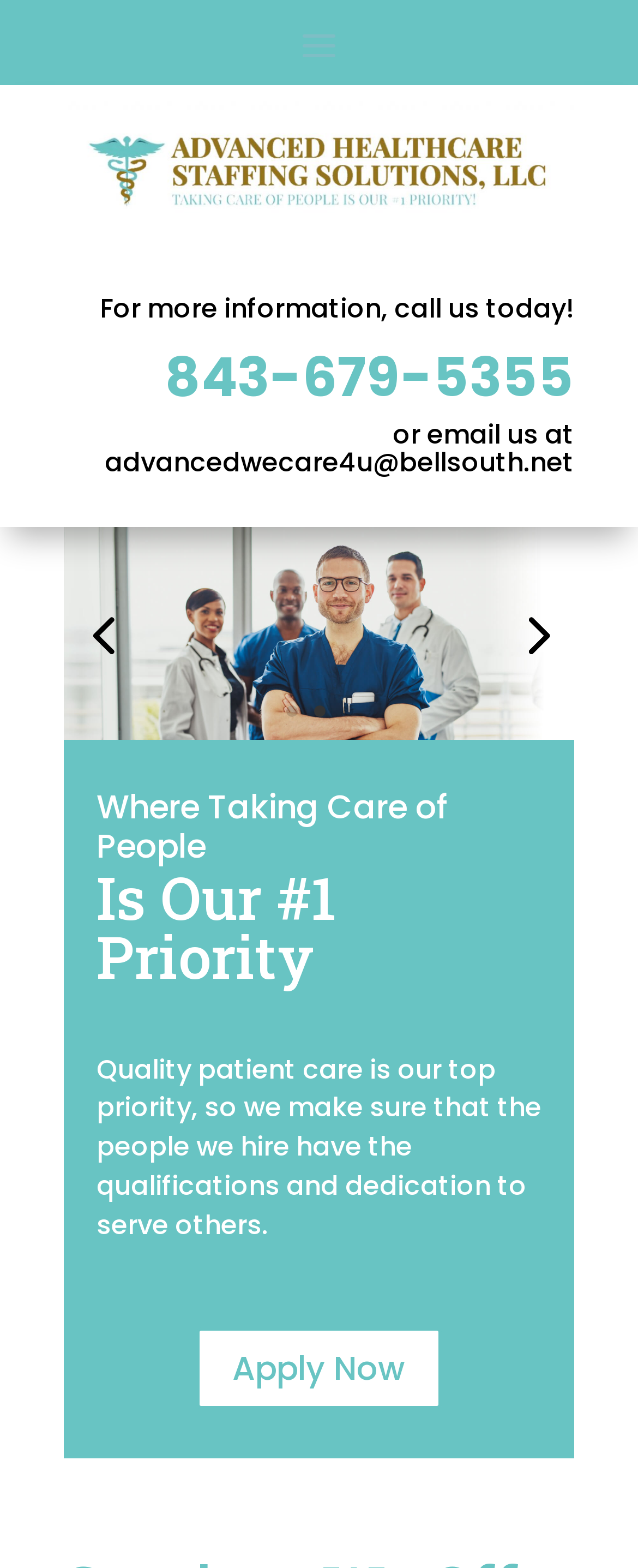Return the bounding box coordinates of the UI element that corresponds to this description: "Apply Now". The coordinates must be given as four float numbers in the range of 0 and 1, [left, top, right, bottom].

[0.308, 0.846, 0.692, 0.898]